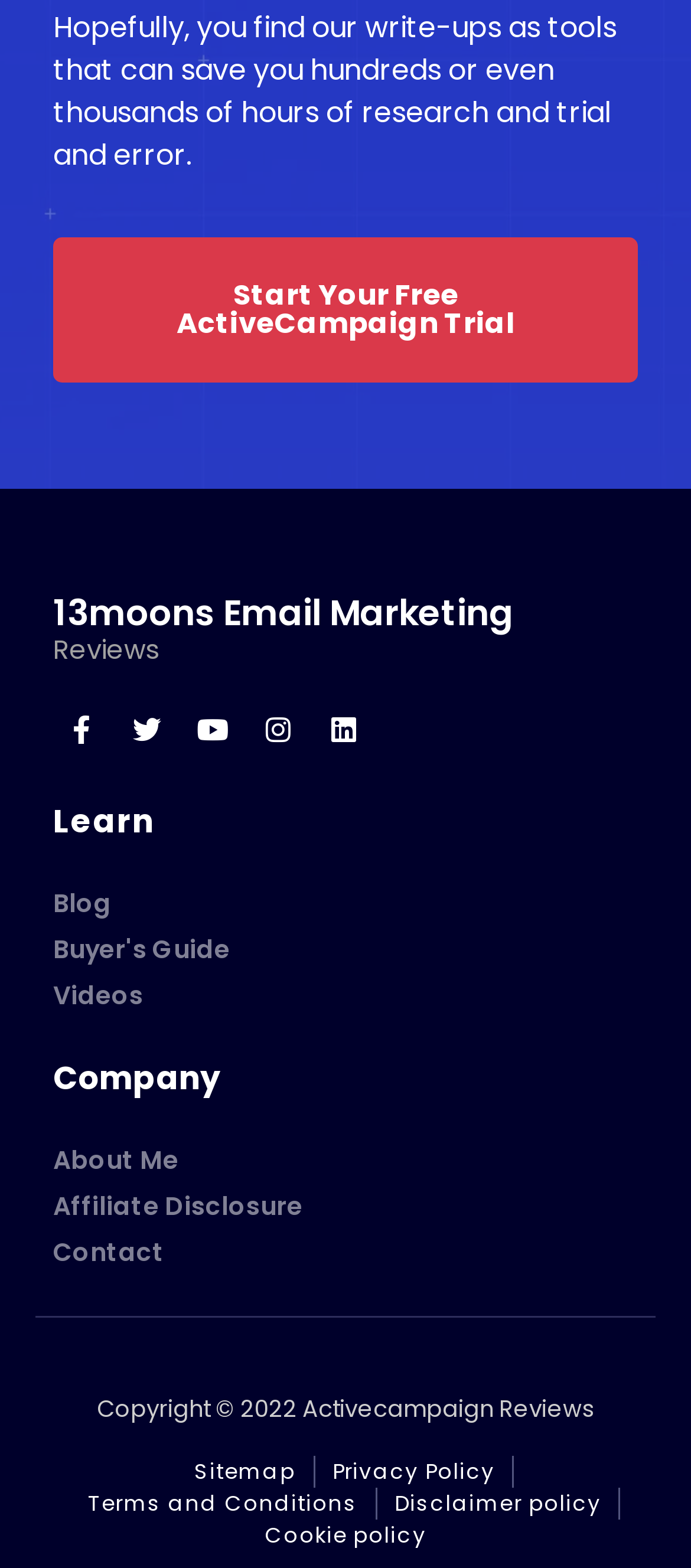Give a succinct answer to this question in a single word or phrase: 
How many links are available under the 'Learn' section?

3